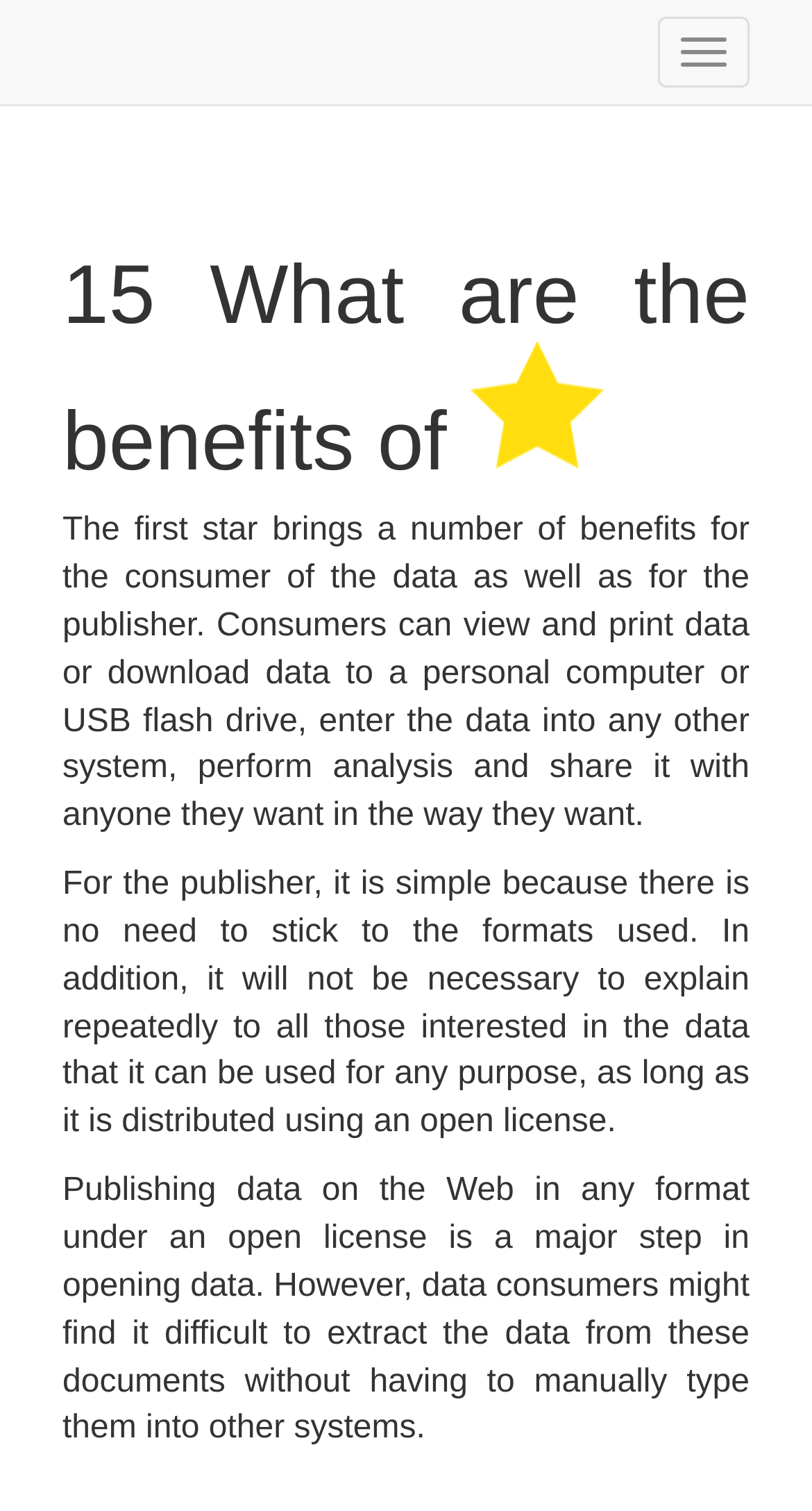Please answer the following question as detailed as possible based on the image: 
What is the purpose of publishing data on the Web?

The webpage states that publishing data on the Web in any format under an open license is a major step in opening data. This implies that the purpose of publishing data on the Web is to make it open and accessible.